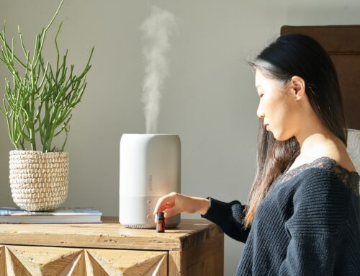What is emitting a fine mist?
Look at the image and respond to the question as thoroughly as possible.

In the image, a sleek, modern humidifier is seen next to the woman, emitting a fine mist, which is likely enhancing the room's ambiance and contributing to the overall cozy atmosphere.